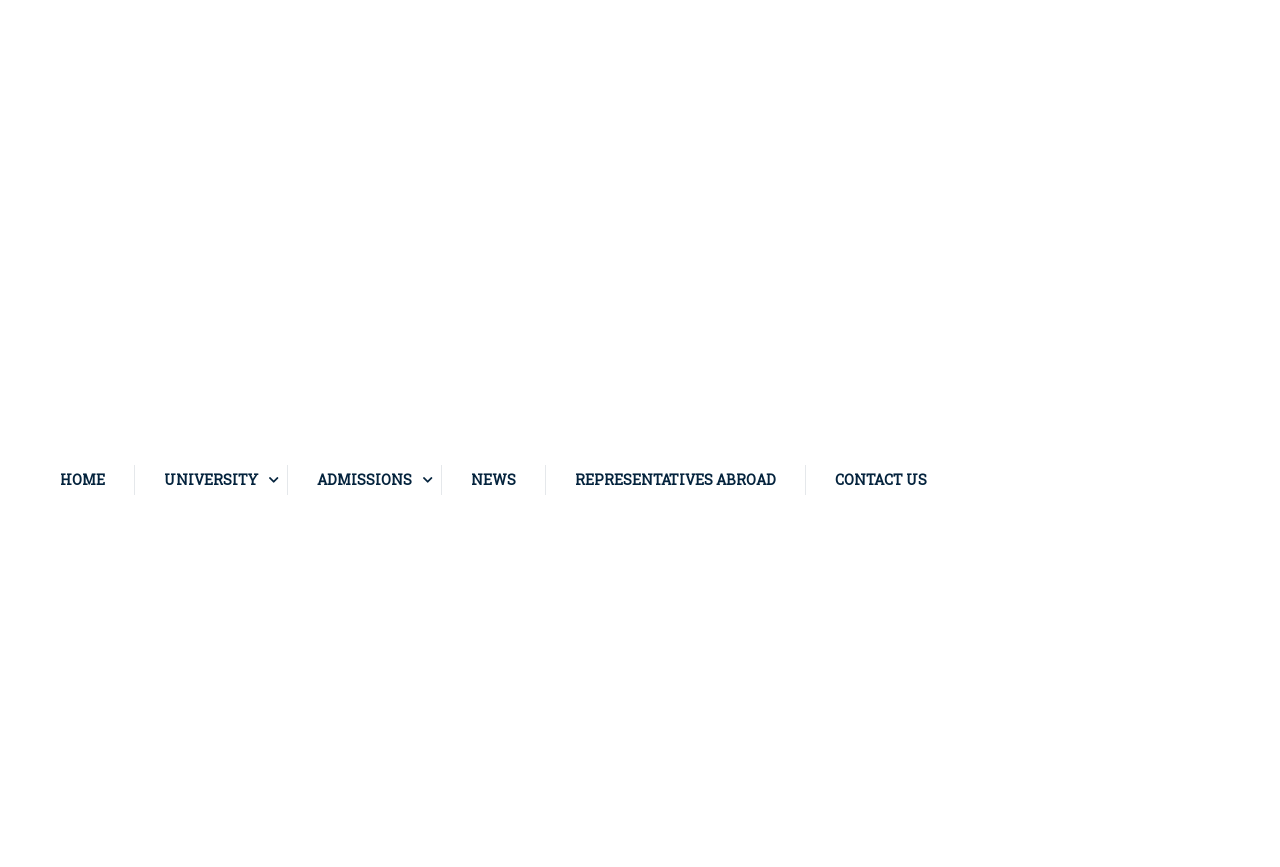Use a single word or phrase to answer the question:
How many main navigation links are there?

6